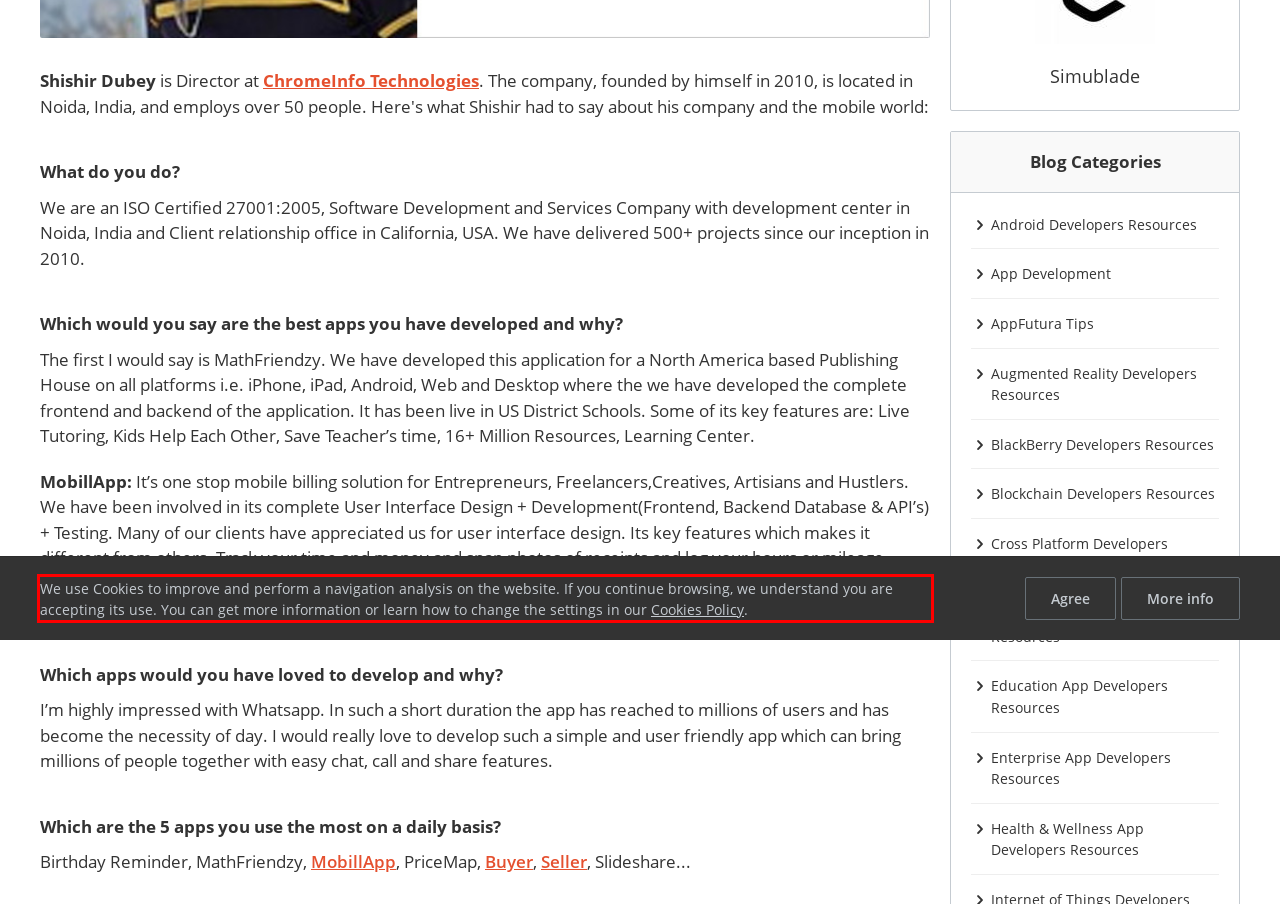There is a UI element on the webpage screenshot marked by a red bounding box. Extract and generate the text content from within this red box.

We use Cookies to improve and perform a navigation analysis on the website. If you continue browsing, we understand you are accepting its use. You can get more information or learn how to change the settings in our Cookies Policy.